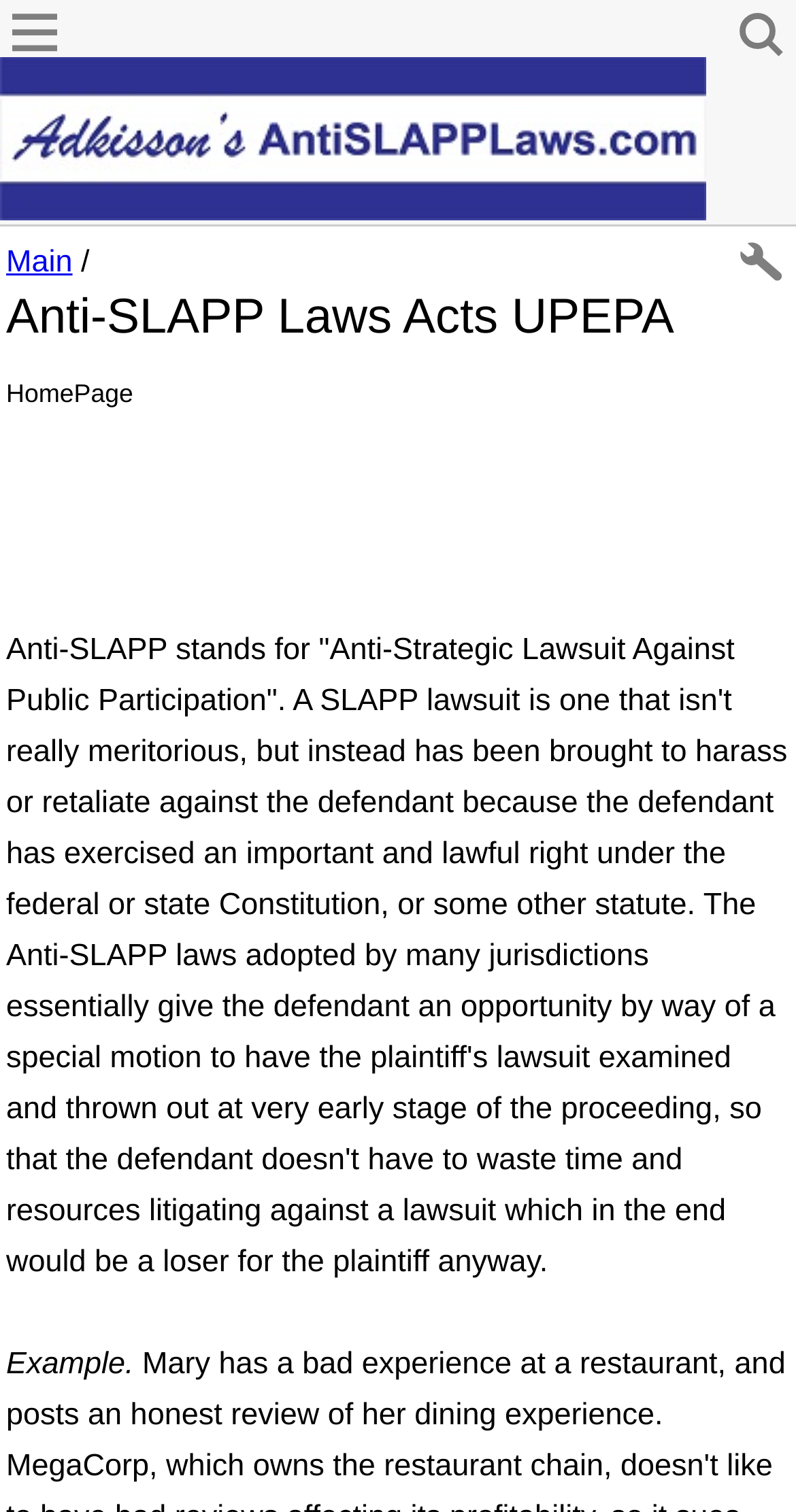Provide the text content of the webpage's main heading.

Anti-SLAPP Laws Acts UPEPA